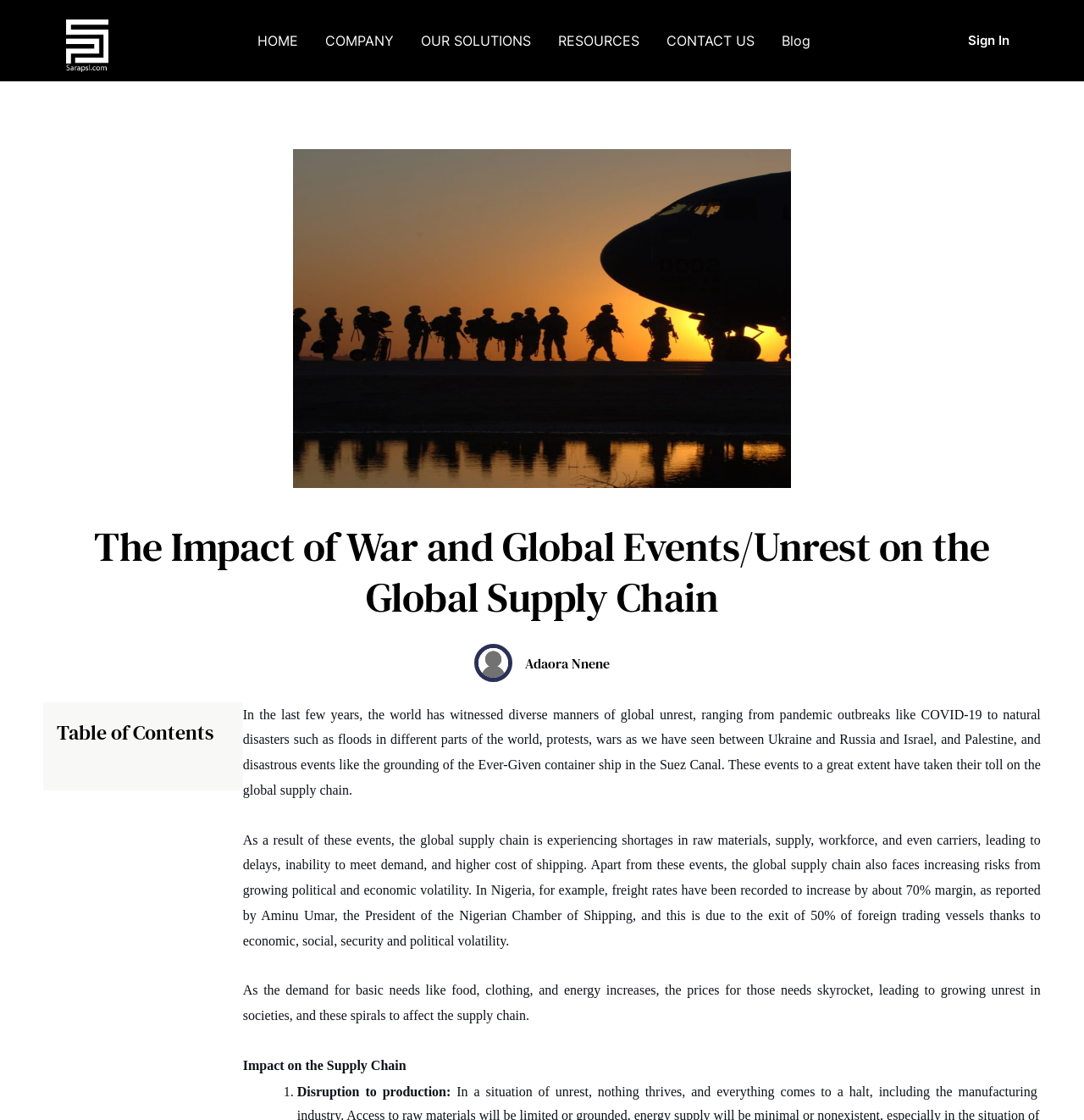Find the bounding box coordinates of the element's region that should be clicked in order to follow the given instruction: "sign in". The coordinates should consist of four float numbers between 0 and 1, i.e., [left, top, right, bottom].

[0.893, 0.024, 0.931, 0.048]